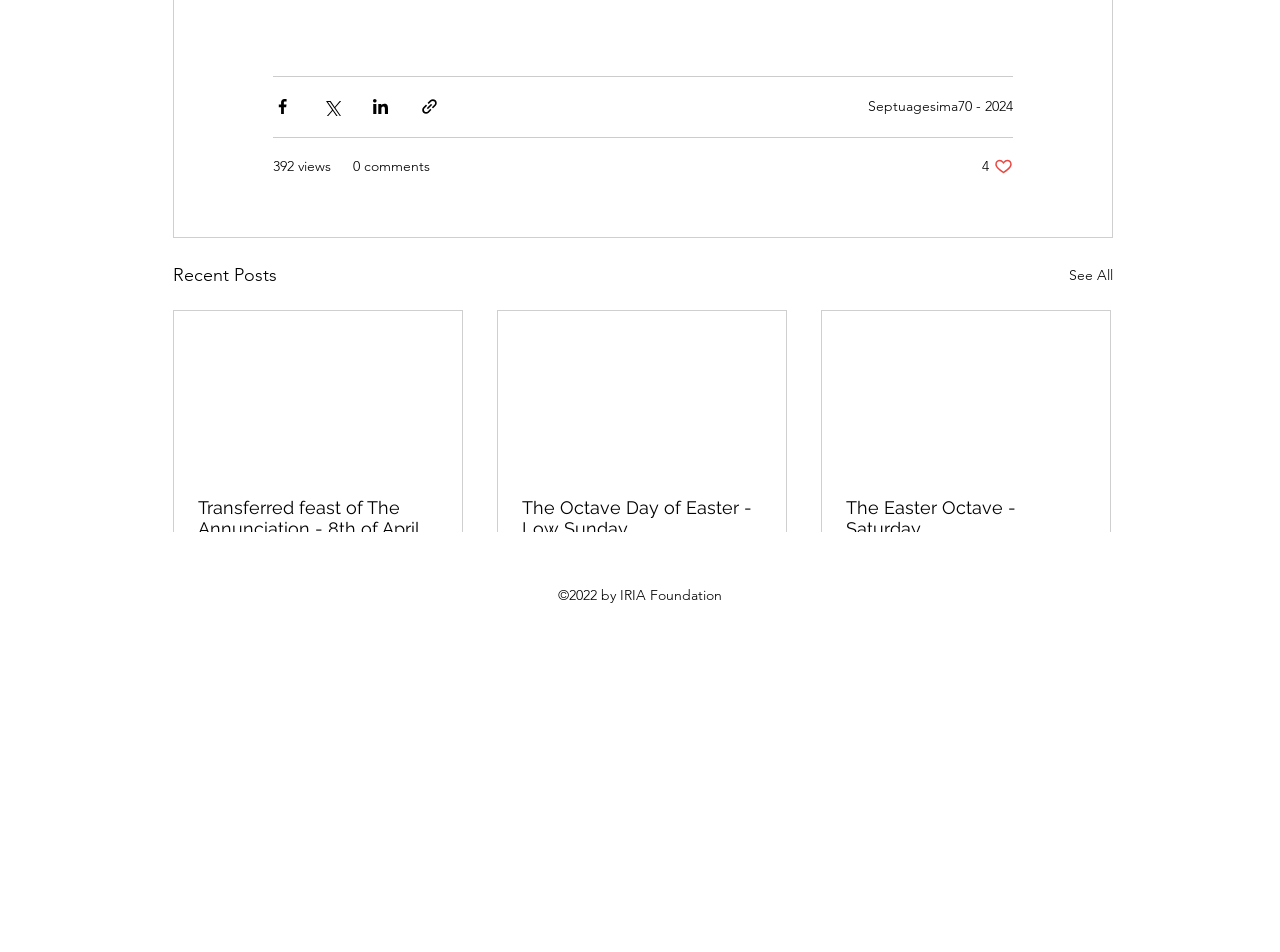What is the copyright information at the bottom of the webpage?
Please answer the question with as much detail as possible using the screenshot.

The copyright information can be found at the bottom of the webpage and is stated as '2022 by IRIA Foundation'.